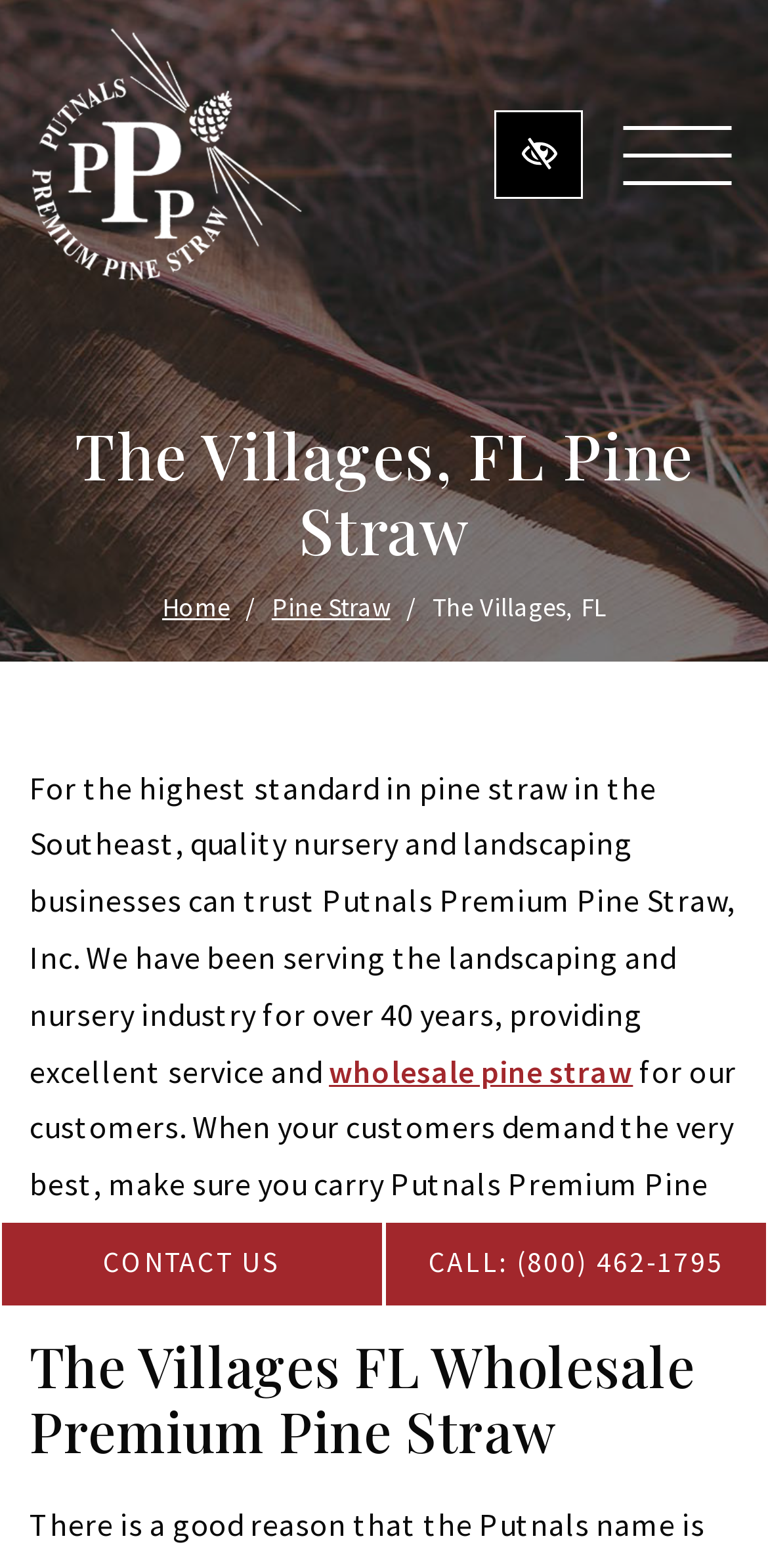Please identify the bounding box coordinates of the element I should click to complete this instruction: 'Get directions to 125 S 56th St, Mesa, AZ 85206'. The coordinates should be given as four float numbers between 0 and 1, like this: [left, top, right, bottom].

None